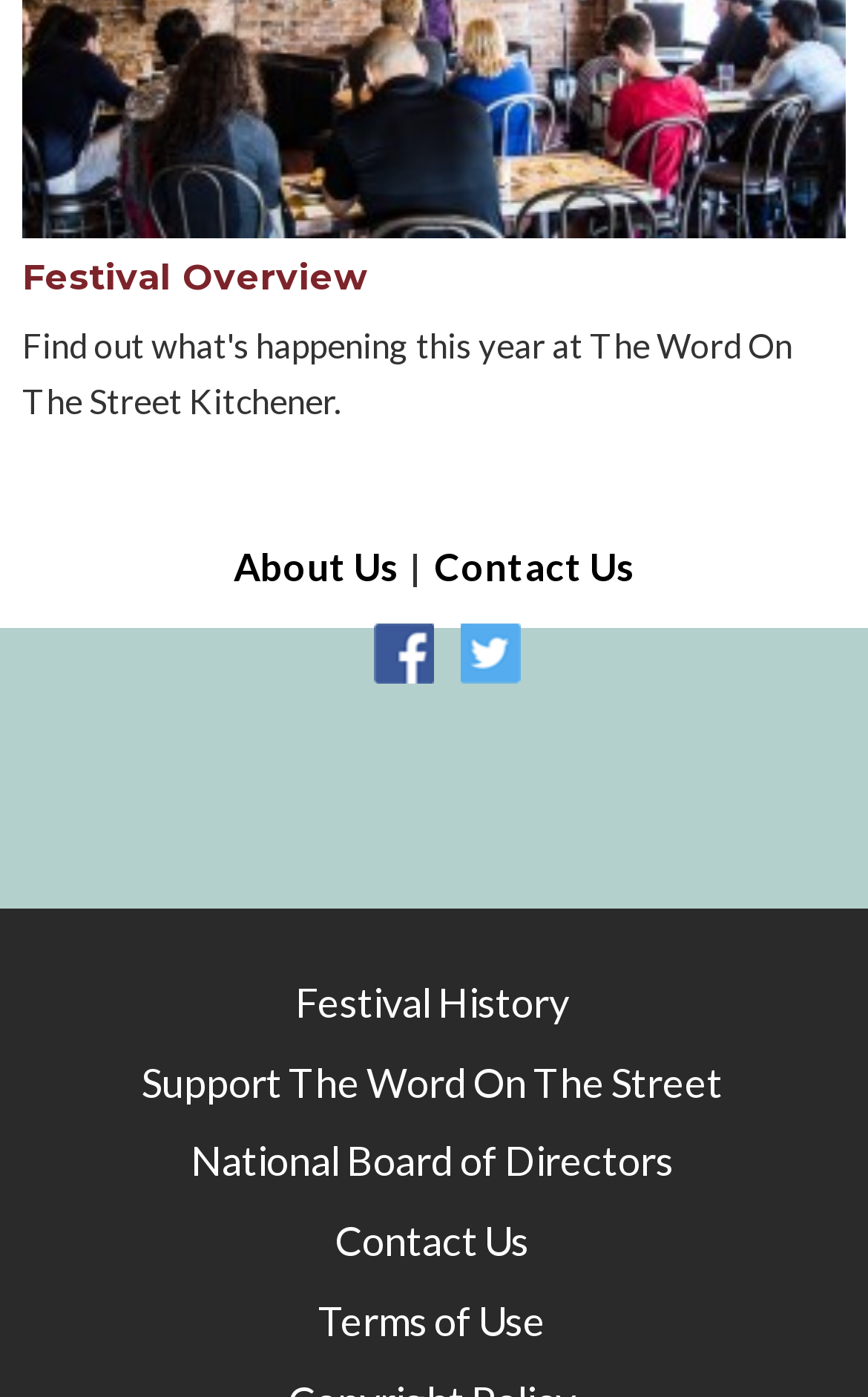Answer with a single word or phrase: 
What is the main topic of this webpage?

Festival Overview